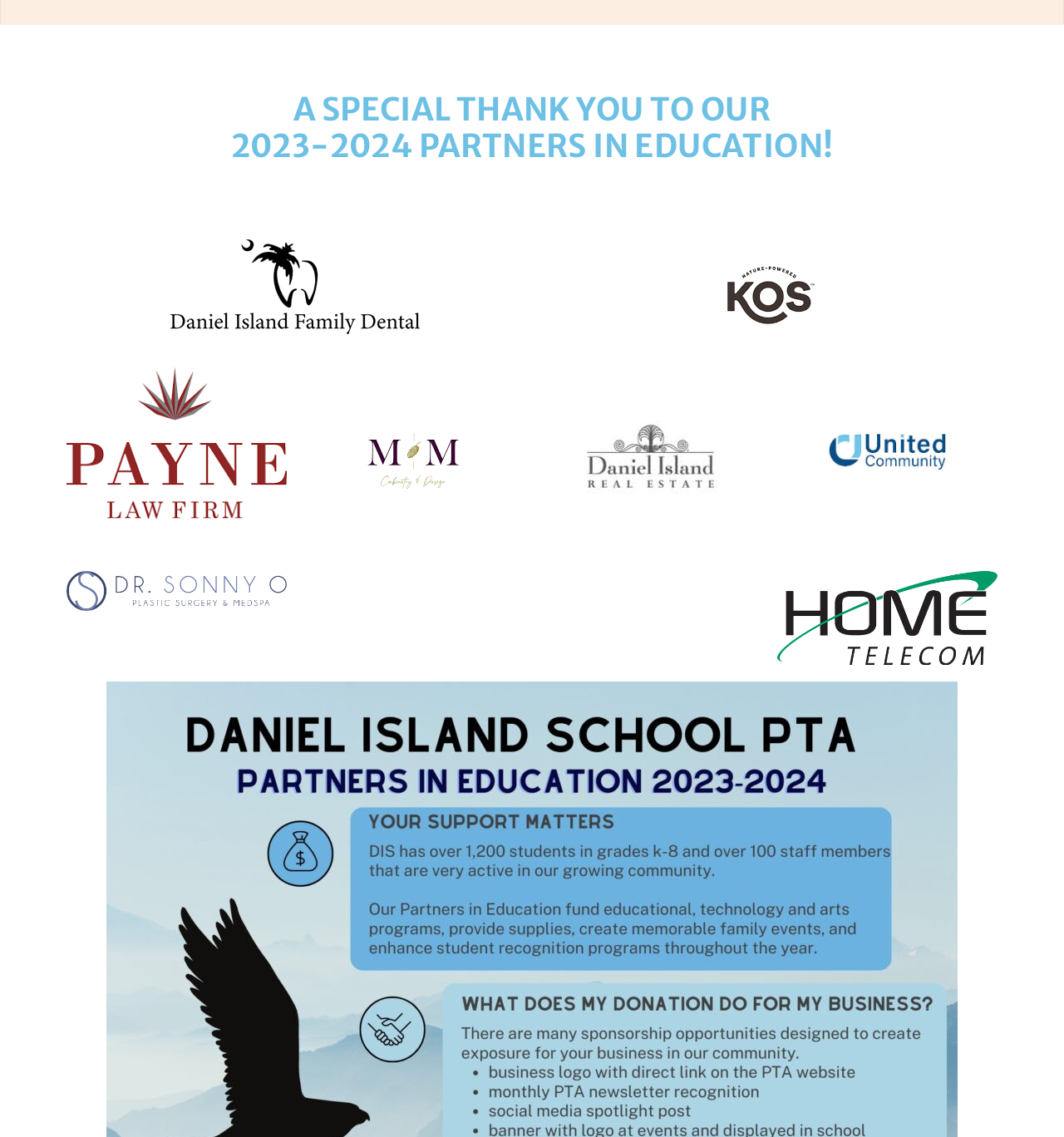Extract the bounding box coordinates for the HTML element that matches this description: "alt="KOS Nature Powered Plant Protien"". The coordinates should be four float numbers between 0 and 1, i.e., [left, top, right, bottom].

[0.67, 0.211, 0.775, 0.308]